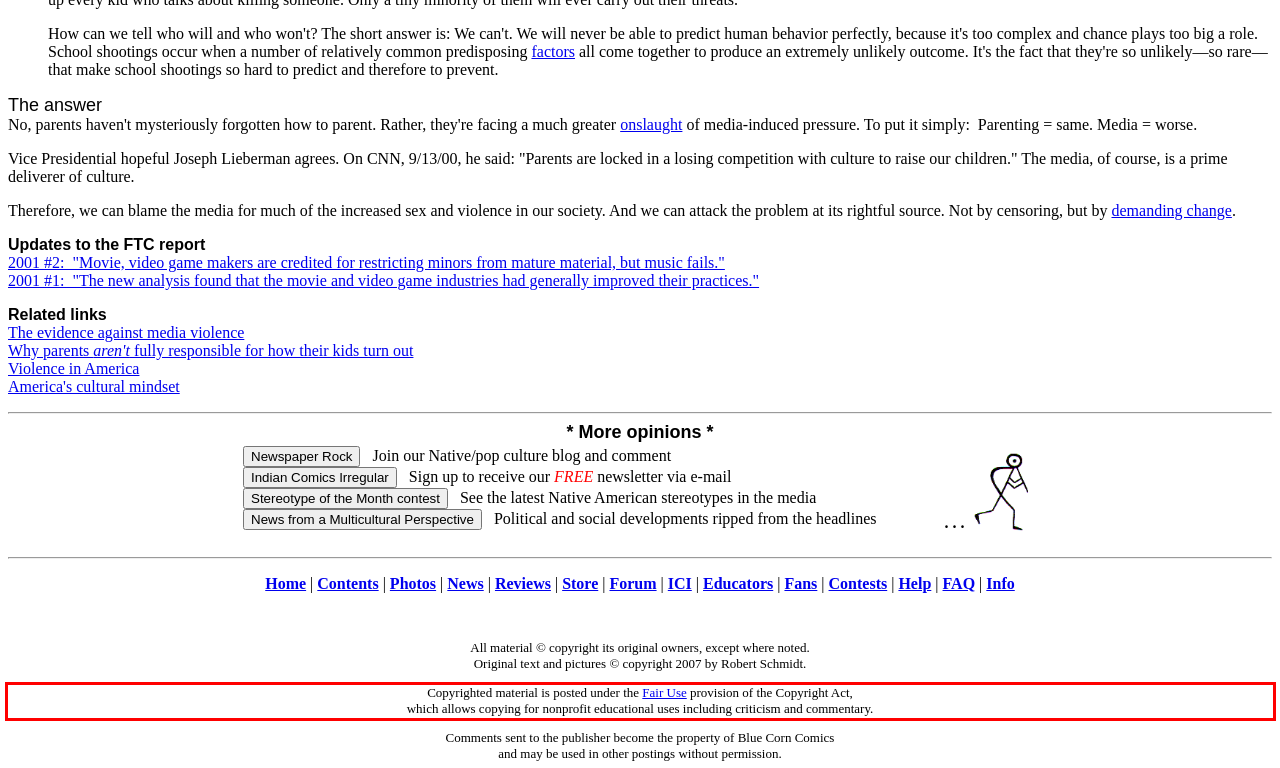You have a screenshot of a webpage with a UI element highlighted by a red bounding box. Use OCR to obtain the text within this highlighted area.

Copyrighted material is posted under the Fair Use provision of the Copyright Act, which allows copying for nonprofit educational uses including criticism and commentary.